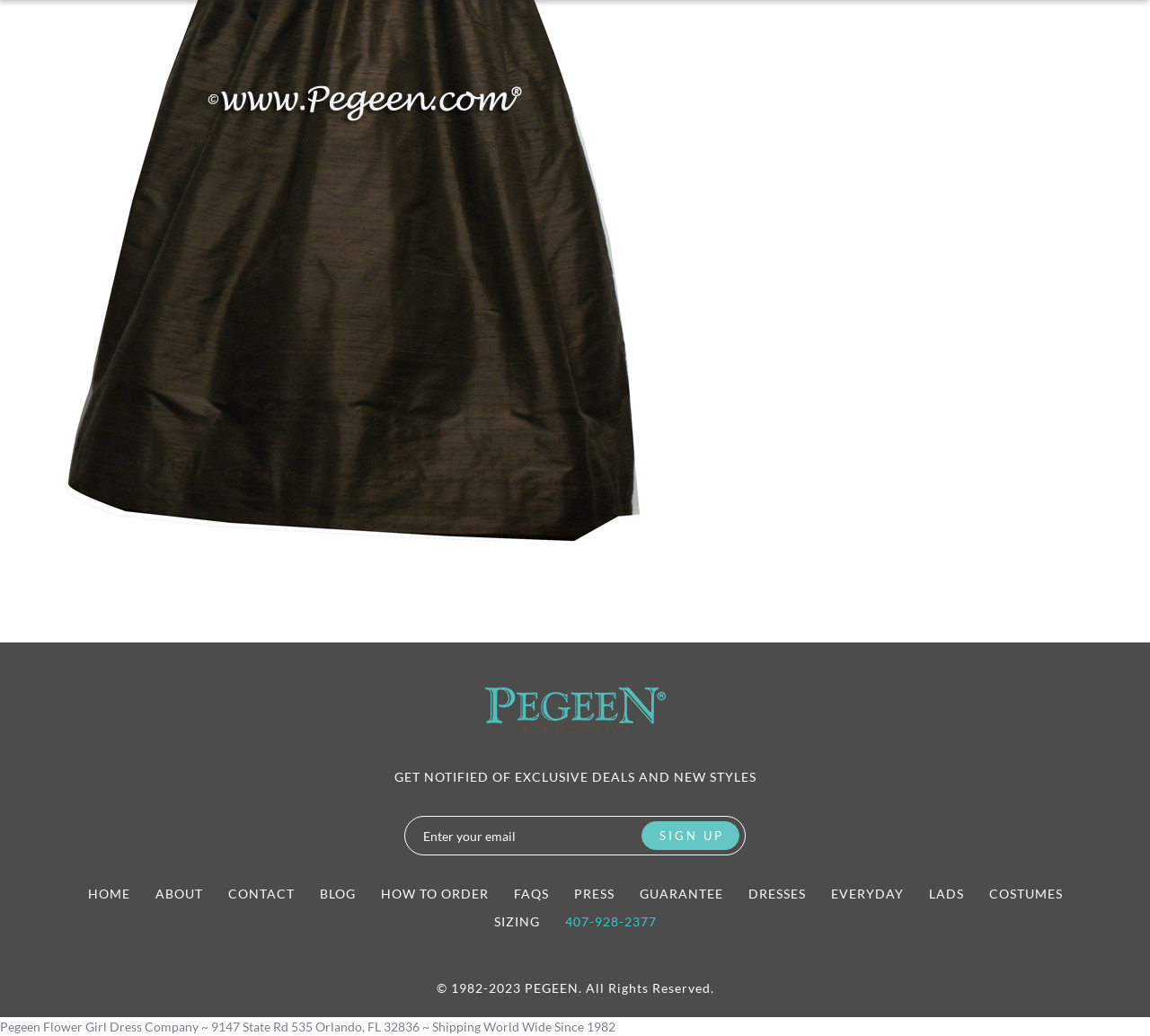How many links are in the navigation menu?
Please interpret the details in the image and answer the question thoroughly.

The navigation menu is located at the bottom of the page and contains links such as 'HOME', 'ABOUT', 'CONTACT', and so on. By counting the number of link elements, we can determine that there are 14 links in total.